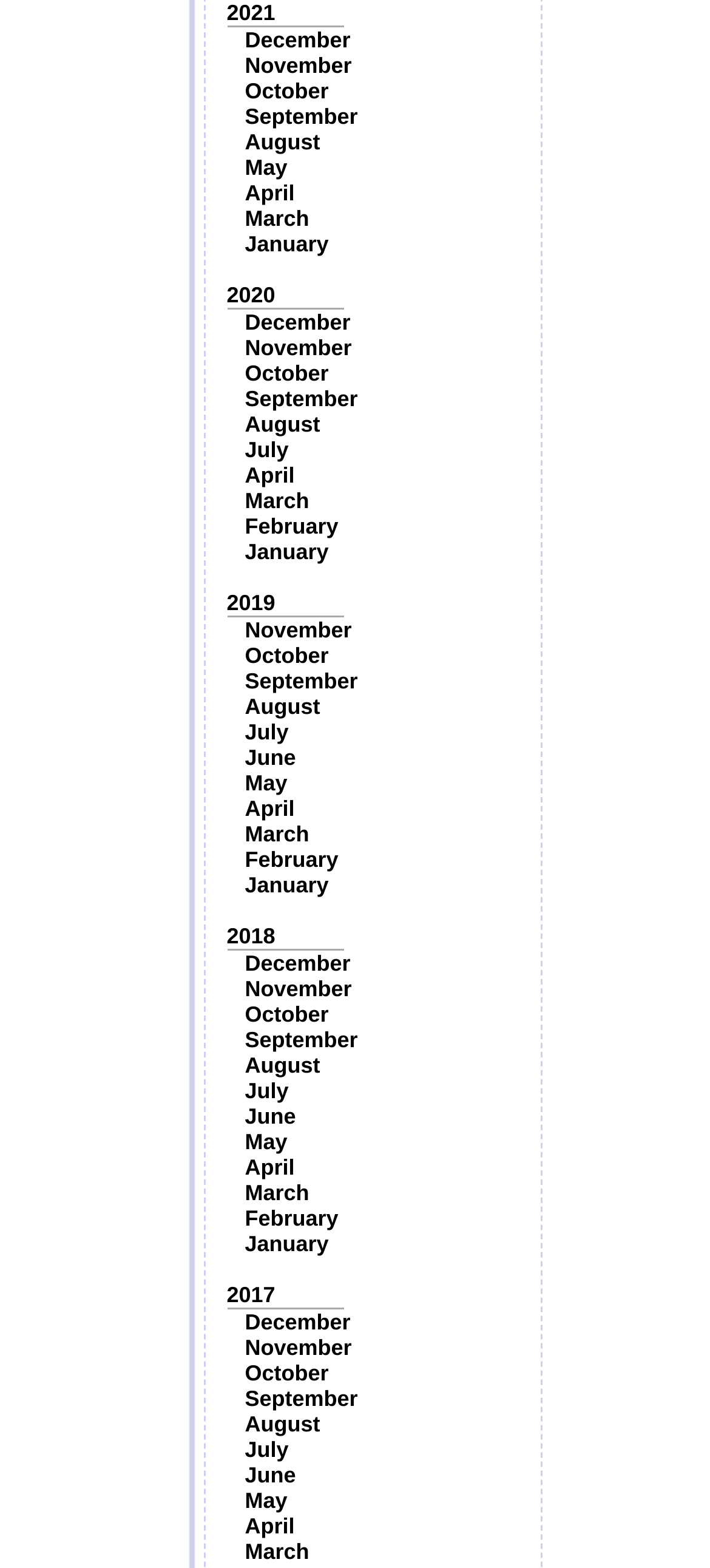Provide a one-word or one-phrase answer to the question:
What is the latest month listed under 2021?

December